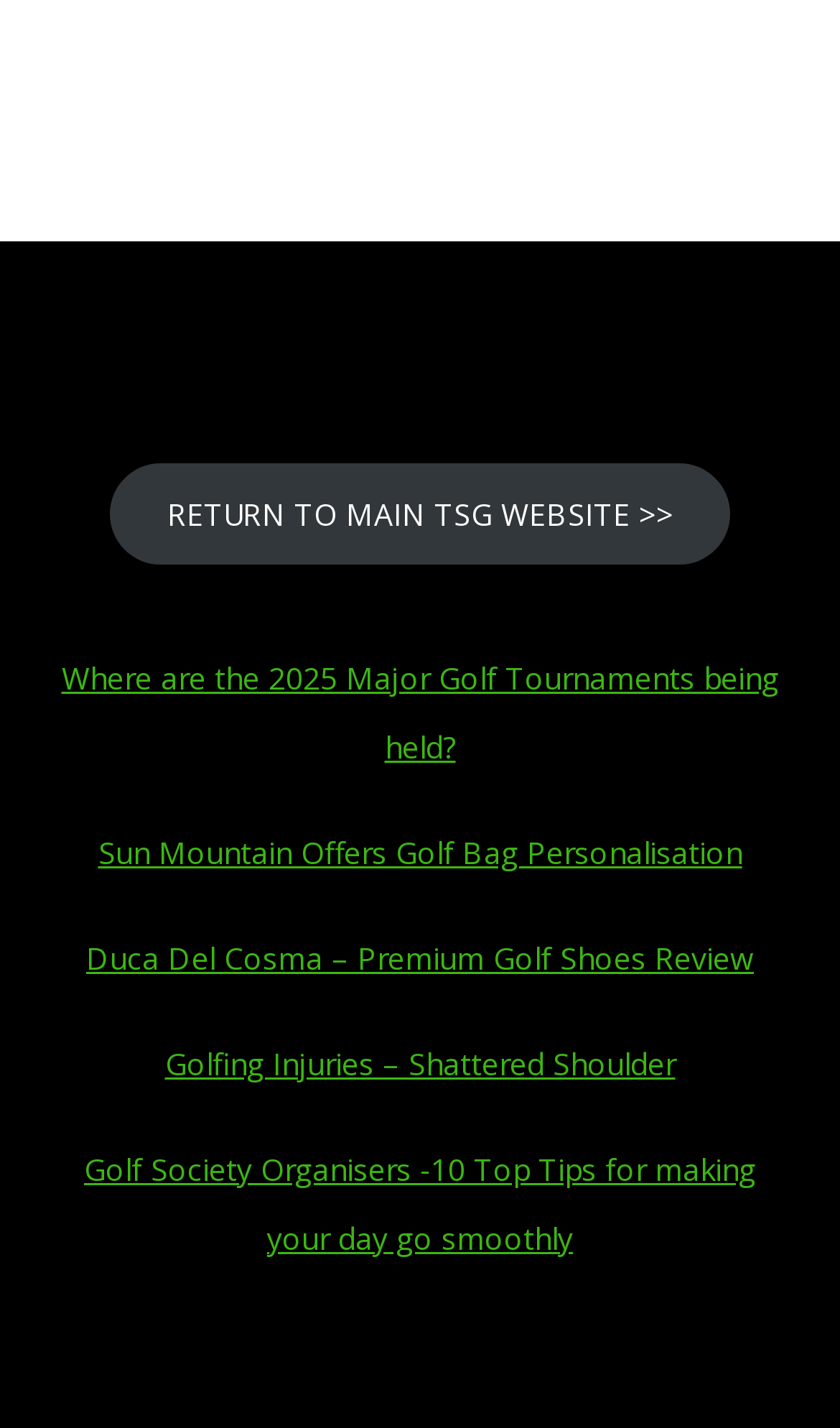Please provide a one-word or phrase answer to the question: 
Is there a review on the webpage?

Yes